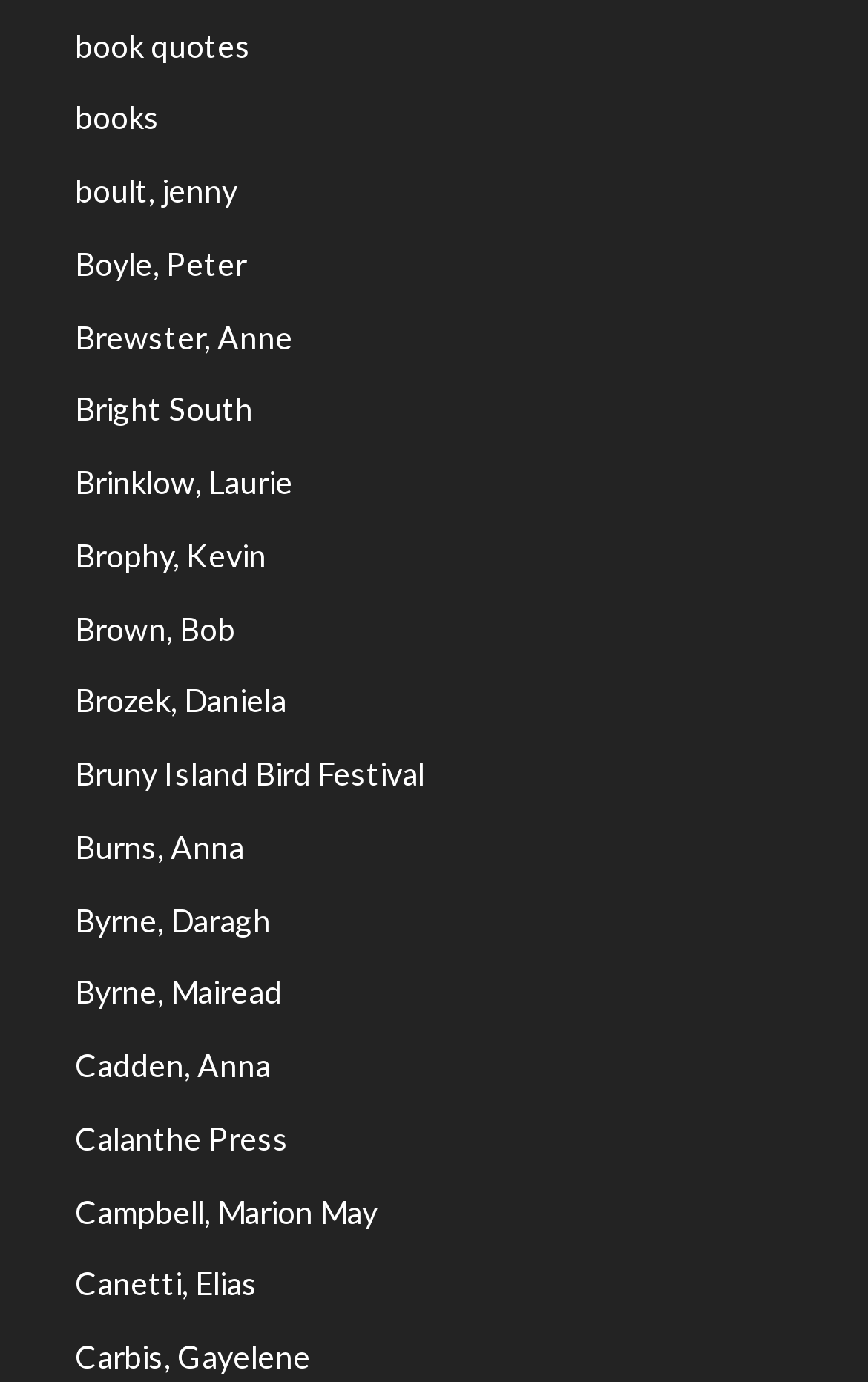Please locate the bounding box coordinates for the element that should be clicked to achieve the following instruction: "go to books". Ensure the coordinates are given as four float numbers between 0 and 1, i.e., [left, top, right, bottom].

[0.086, 0.071, 0.183, 0.099]